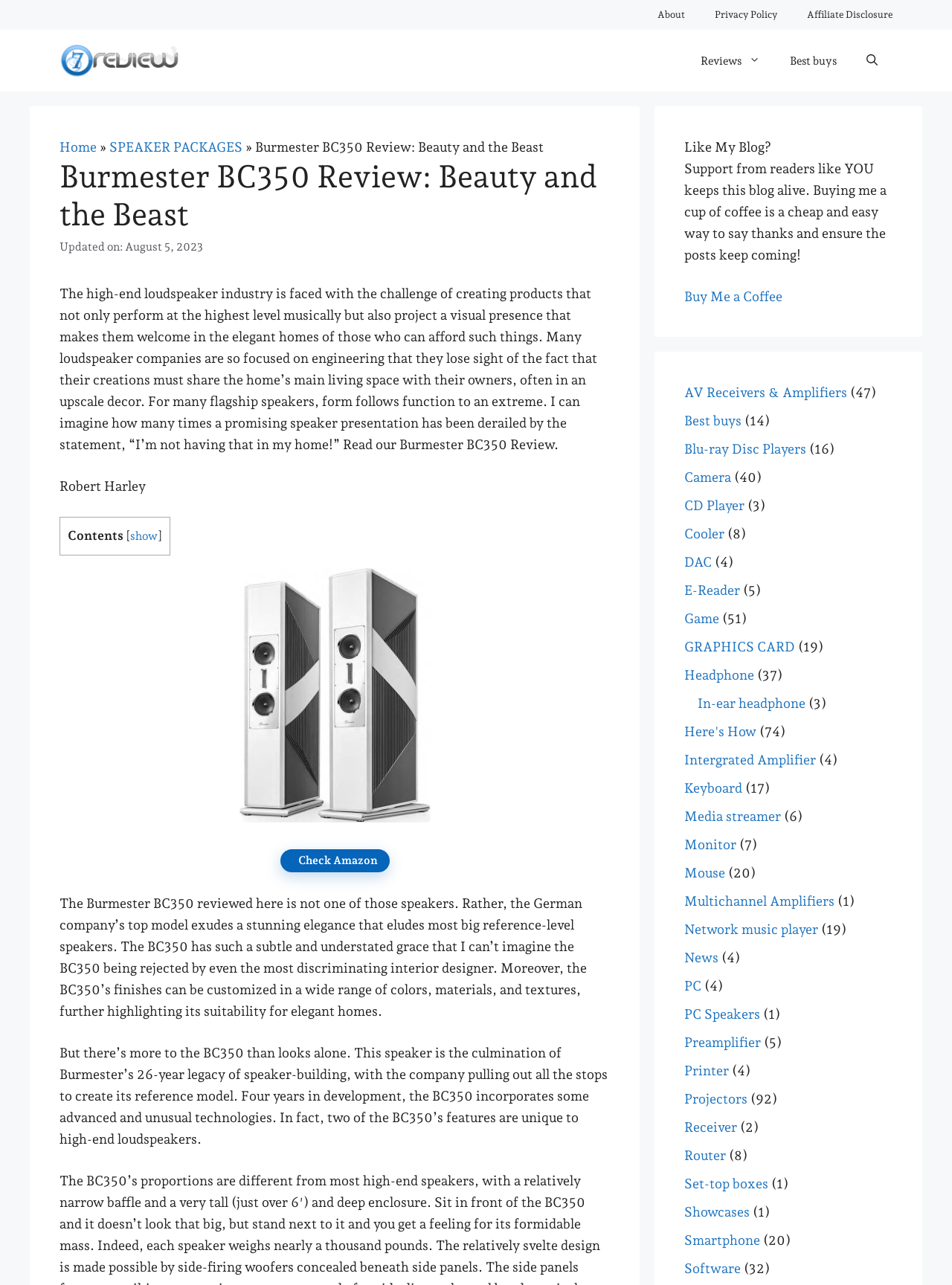How many years of legacy does Burmester have in speaker-building?
Provide a short answer using one word or a brief phrase based on the image.

26 years